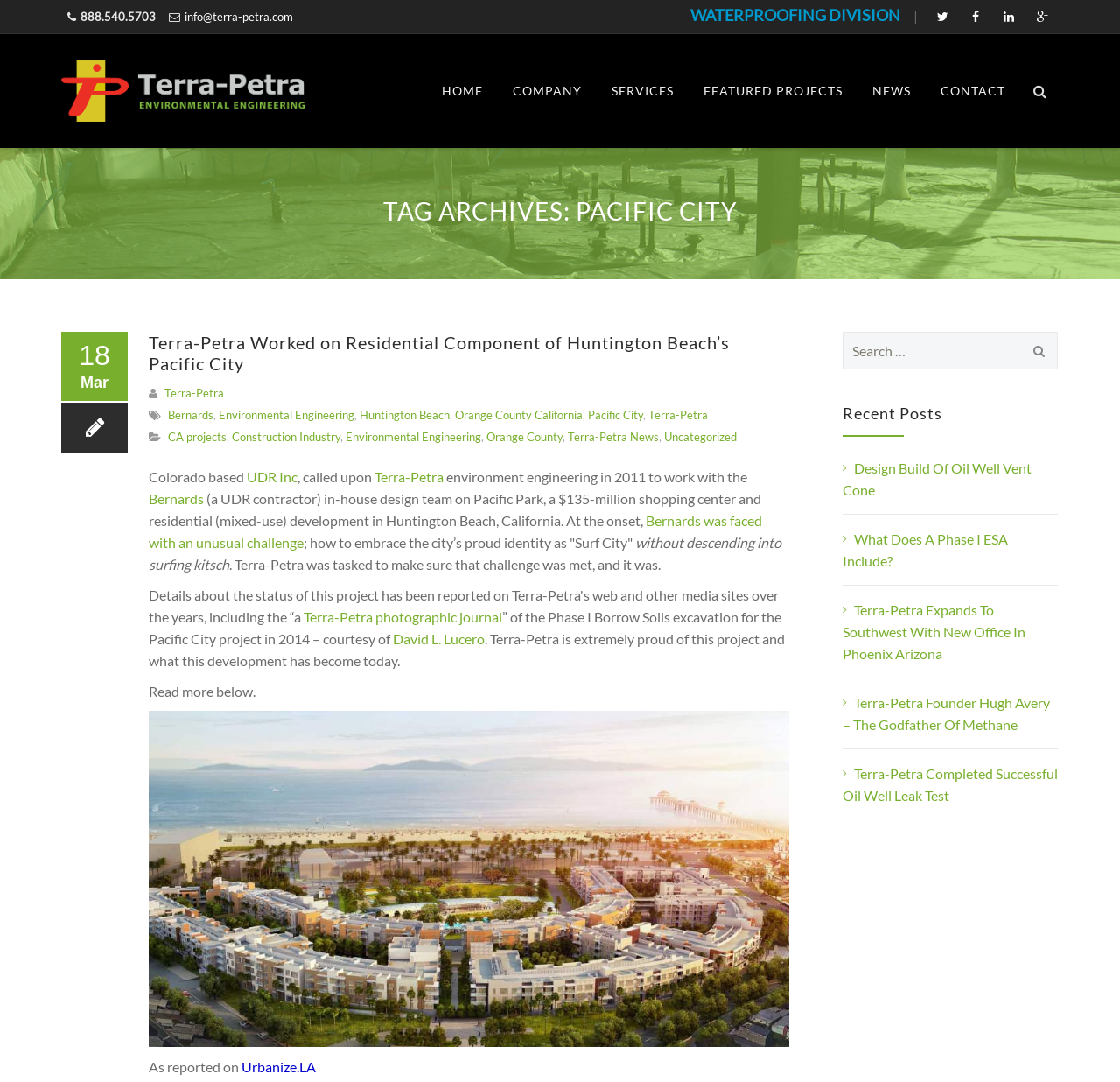Give a complete and precise description of the webpage's appearance.

The webpage is about Terra-Petra, a company that worked on the residential component of Pacific City in Huntington Beach, California. At the top of the page, there is a layout table with the company's contact information, including a phone number and email address. To the right of this, there are social media links and a link to the company's waterproofing division.

Below this, there is a layout table with the company's logo and a link to the homepage. To the right of this, there is a navigation menu with links to various pages, including "Home", "Company", "Services", "Featured Projects", "News", and "Contact".

The main content of the page is a news article about Terra-Petra's work on Pacific City. The article has a heading "TAG ARCHIVES: PACIFIC CITY" and is dated March 18. The article discusses how Terra-Petra was tasked with ensuring that the development met the city's identity as "Surf City" without descending into surfing kitsch. The article also mentions that Terra-Petra worked with Bernards, a UDR contractor, on the project.

The article is accompanied by an image and has several links to other pages, including a photographic journal of the project. At the bottom of the page, there is a section with recent posts, including links to articles about design-build of oil well vent cones, phase I ESA, and Terra-Petra's expansion to Phoenix, Arizona.

On the right side of the page, there is a complementary section with a search box and a heading "Recent Posts". The search box has a button labeled "Search" and a placeholder text "Search for:".